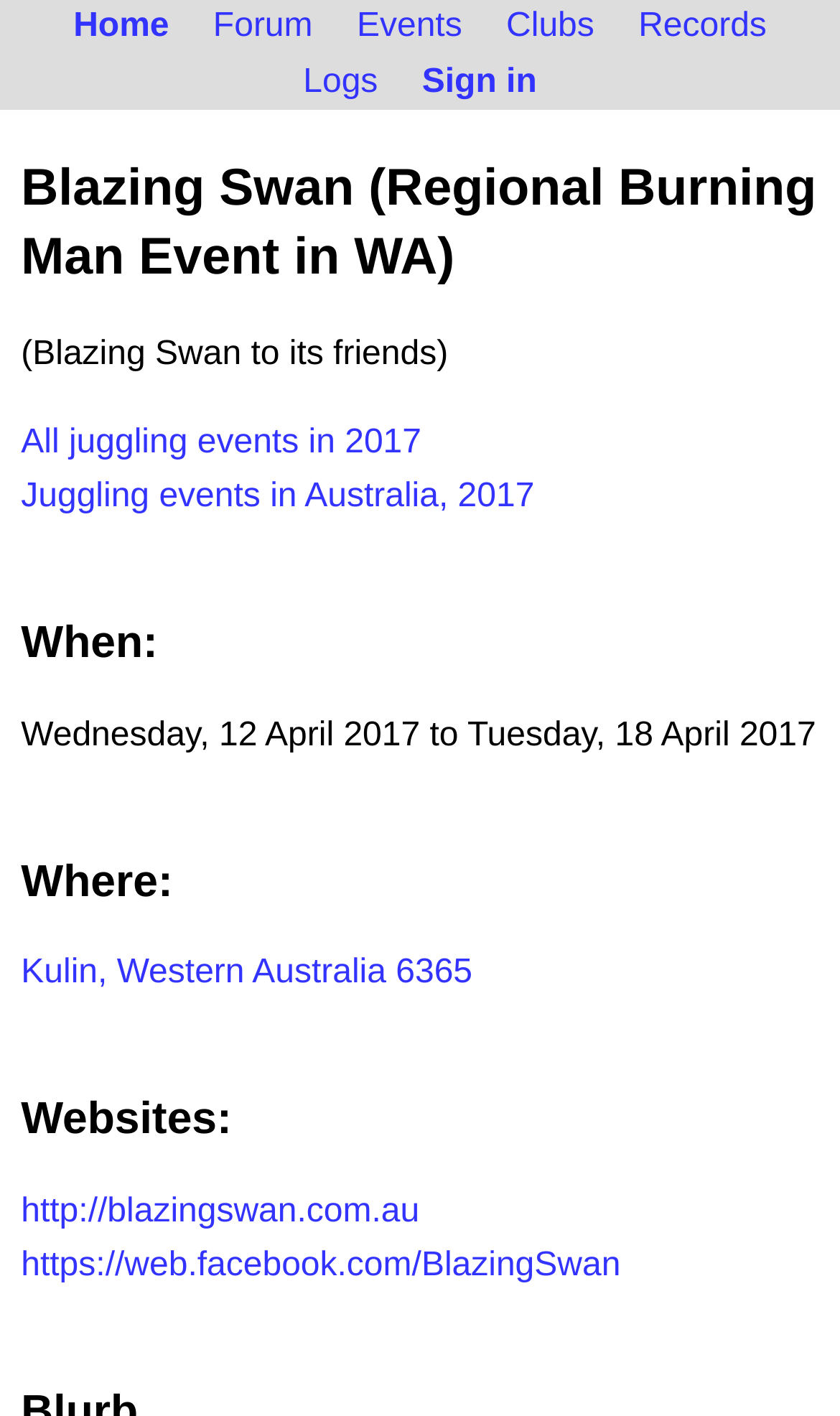Provide the bounding box coordinates of the section that needs to be clicked to accomplish the following instruction: "Visit the 'General Blog' page."

None